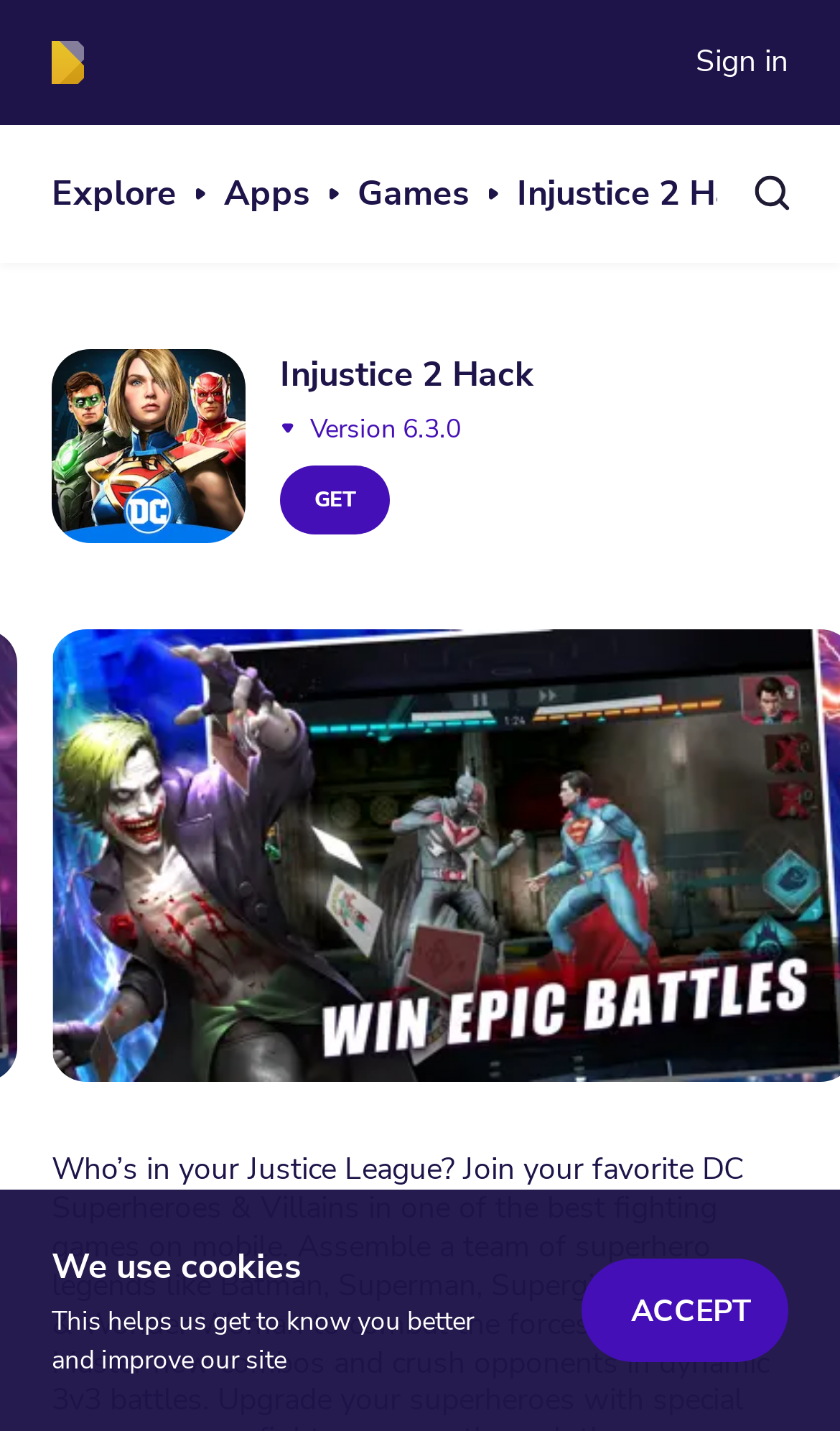Provide a one-word or short-phrase response to the question:
How many versions of 'Injustice 2 Hack' are listed on the page?

6